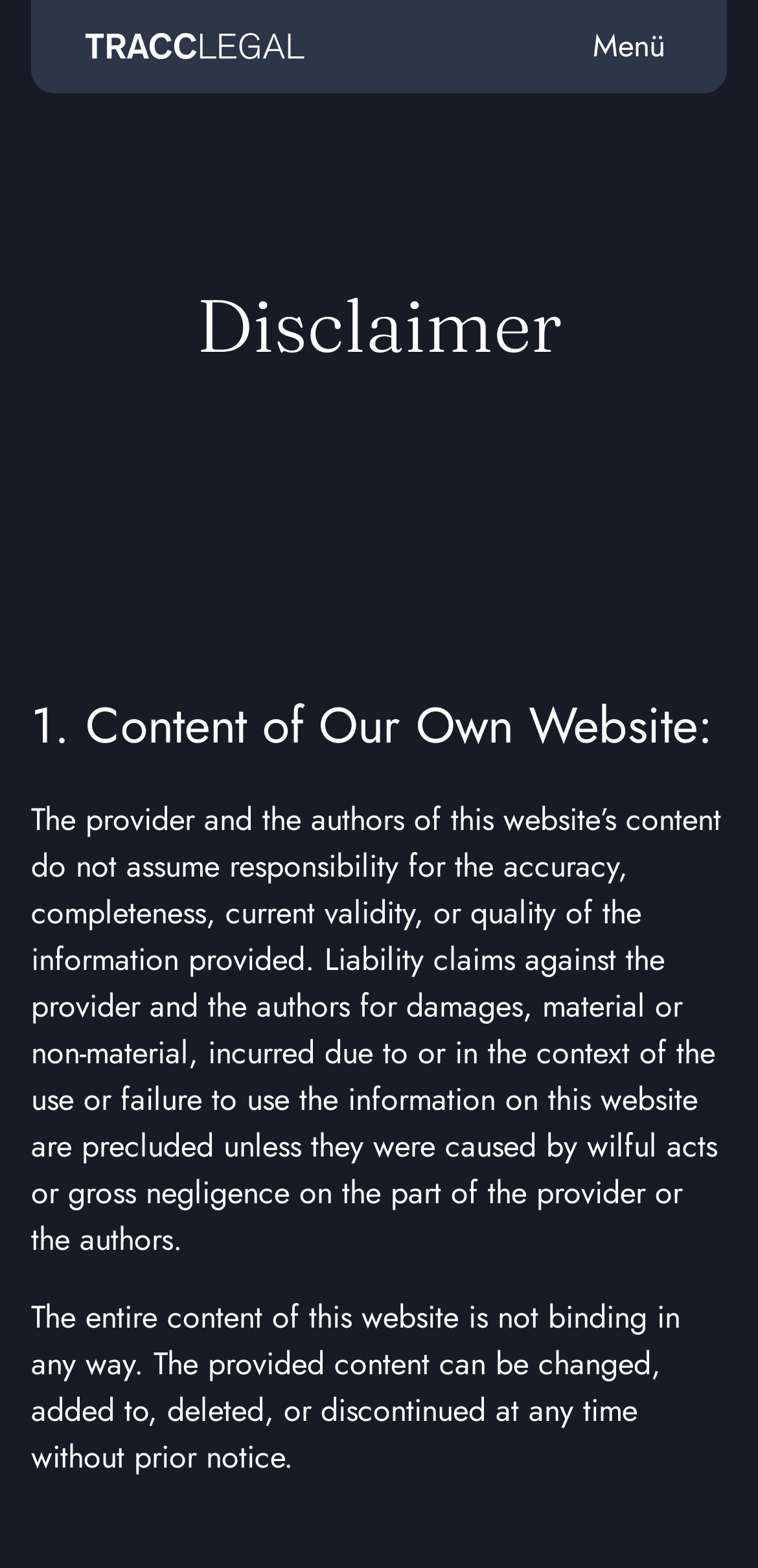Find the bounding box coordinates for the element described here: "Menü".

[0.751, 0.01, 0.908, 0.05]